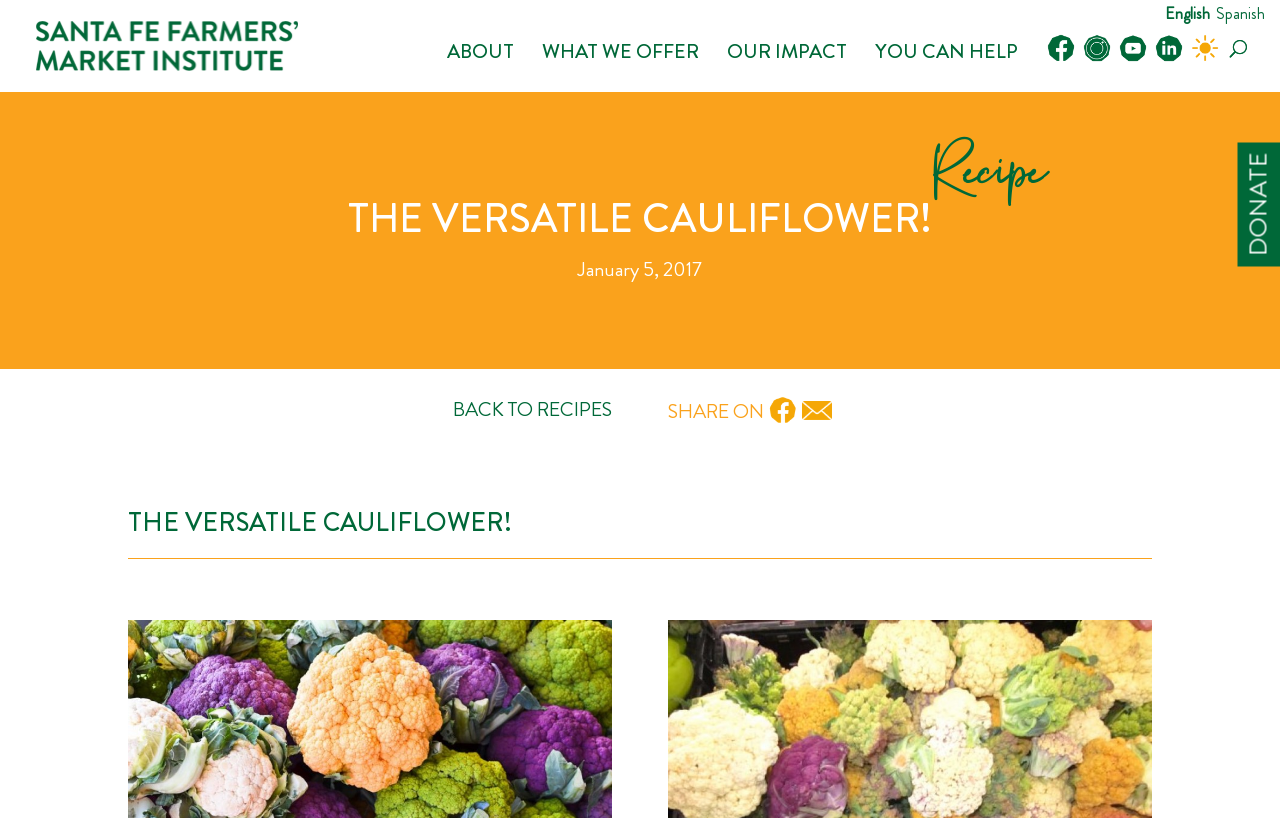What is the purpose of the 'DONATE' button?
Using the visual information, answer the question in a single word or phrase.

To donate